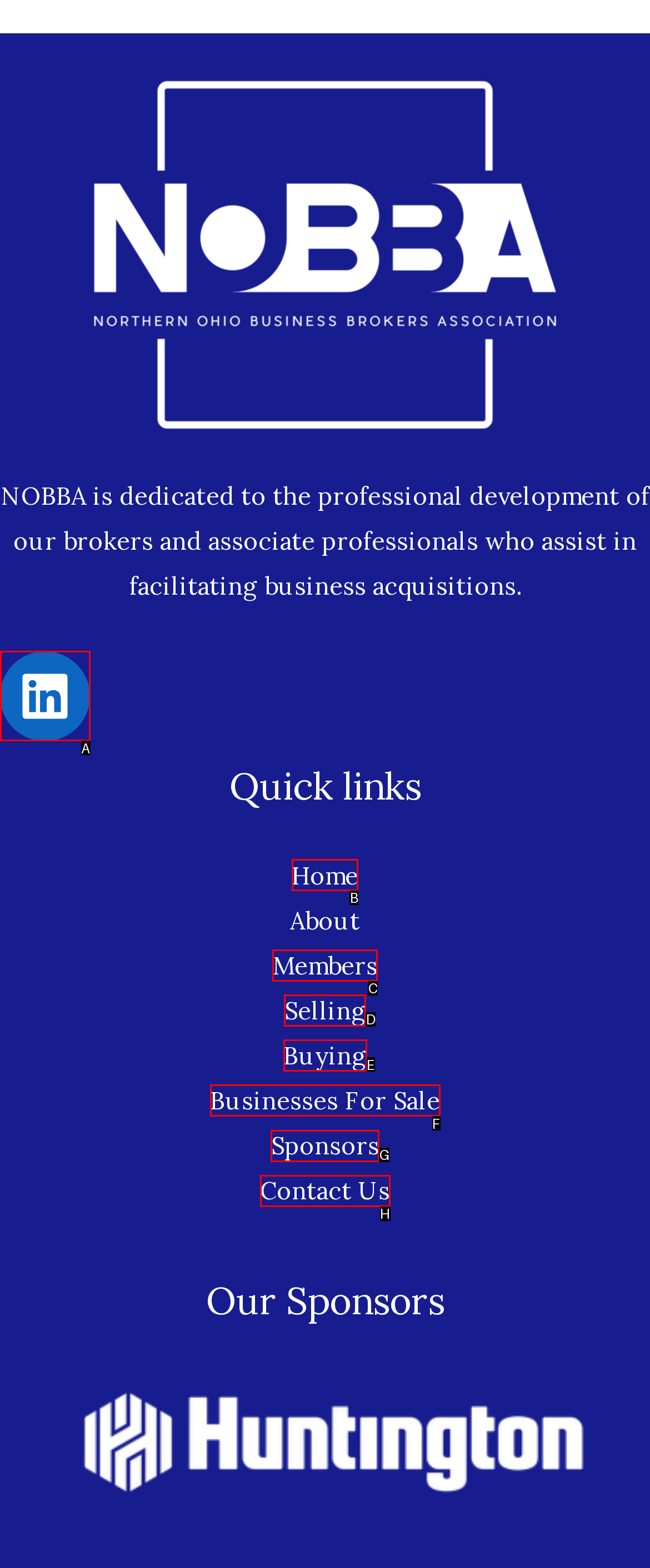Identify the letter of the correct UI element to fulfill the task: Go to Home from the given options in the screenshot.

B